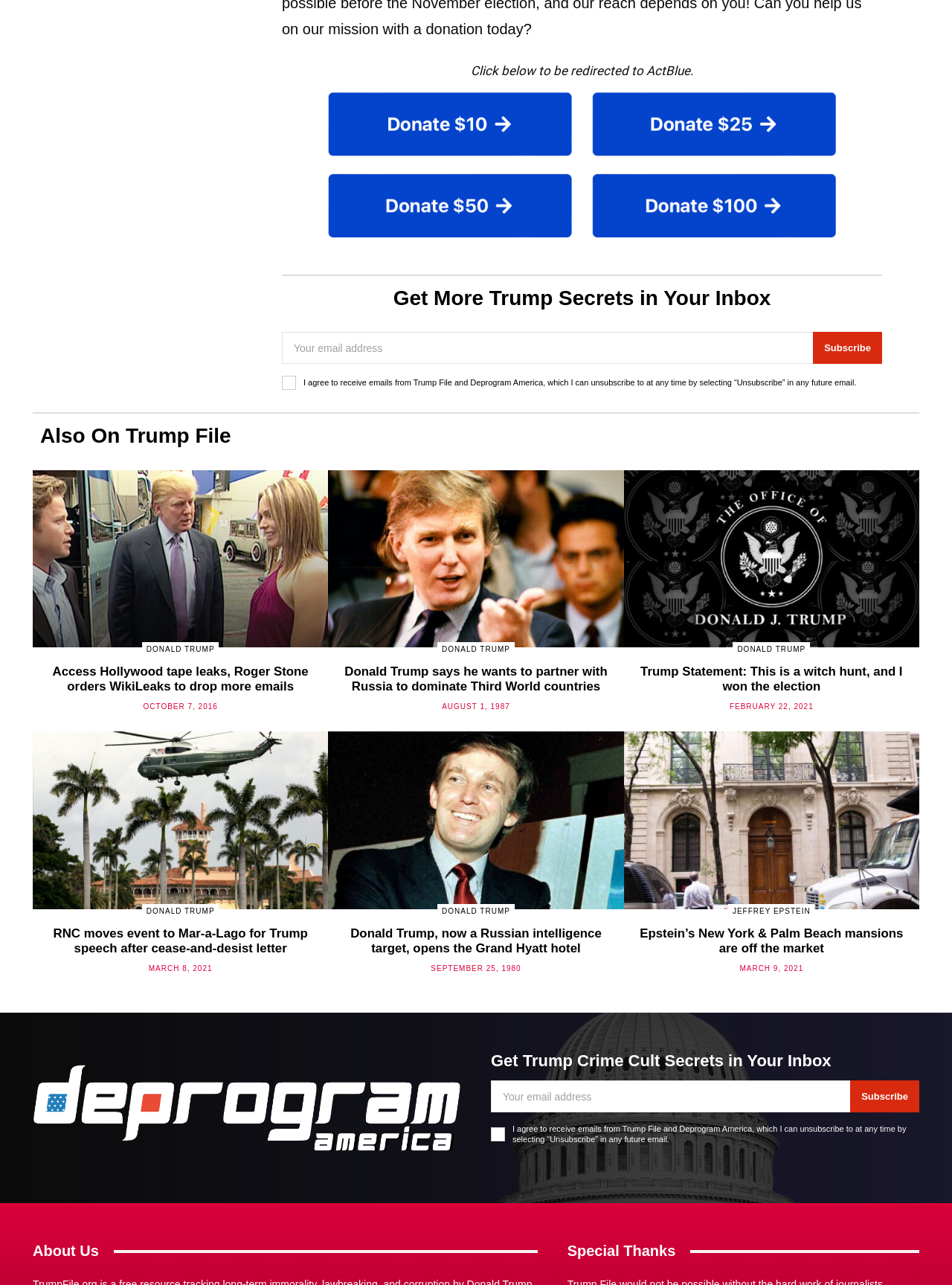Provide the bounding box coordinates for the specified HTML element described in this description: "title="DPUSA Twitter (1)"". The coordinates should be four float numbers ranging from 0 to 1, in the format [left, top, right, bottom].

[0.034, 0.815, 0.484, 0.901]